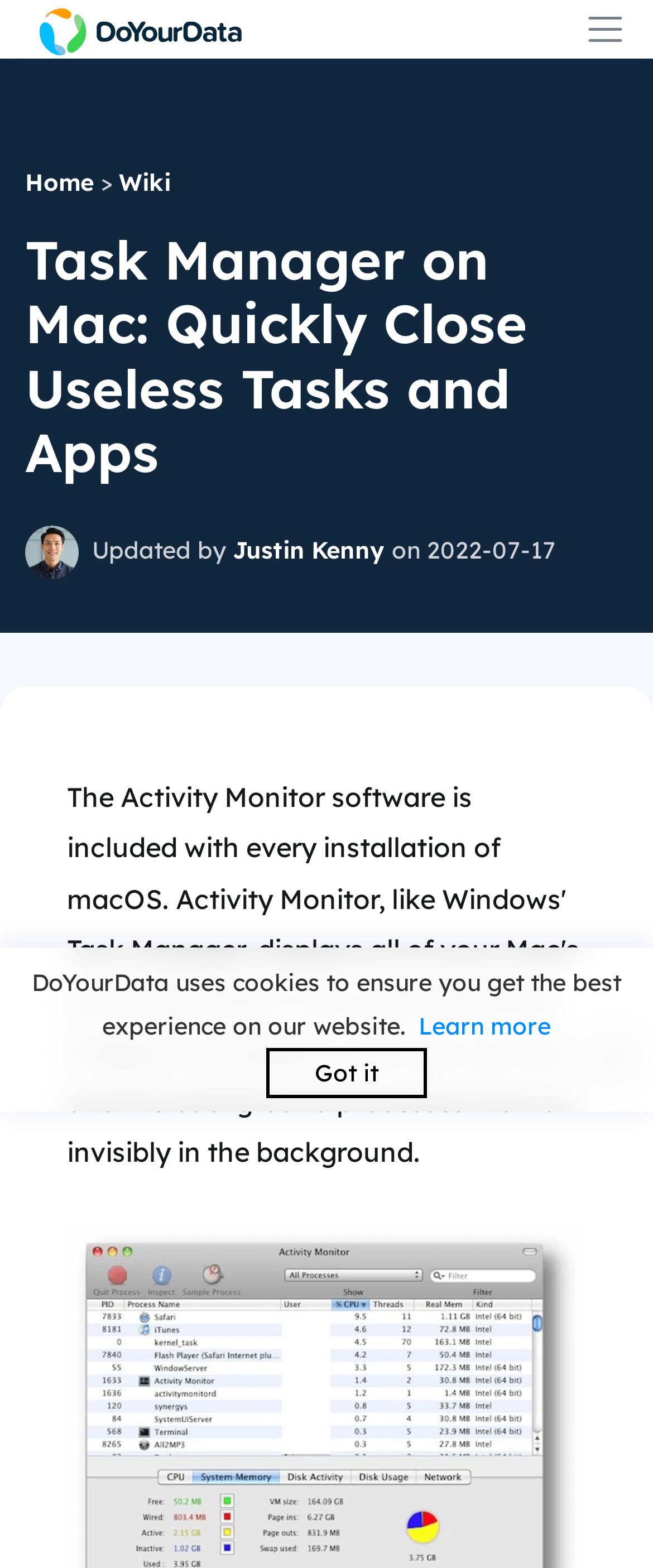Explain the webpage's design and content in an elaborate manner.

The webpage is about accessing the Task Manager on a Mac, with a focus on quickly closing useless tasks and apps. At the top left of the page, there is a link to "DoYourData" accompanied by an image with the same name. To the right of this, there is a button to toggle navigation, which is currently not expanded. 

Below the navigation button, there is a horizontal navigation bar with links to "Home", "Wiki", and other pages. The main heading of the page, "Task Manager on Mac: Quickly Close Useless Tasks and Apps", is centered and prominent. 

On the left side of the page, there is an image of the author, "DoYourData Author", along with text indicating that the article was updated by "Justin Kenny" on "2022-07-17". 

At the bottom right of the page, there is a link with a icon, and a notification about cookies used on the website. The notification includes a link to "Learn more" and a button to acknowledge the notification with "Got it".